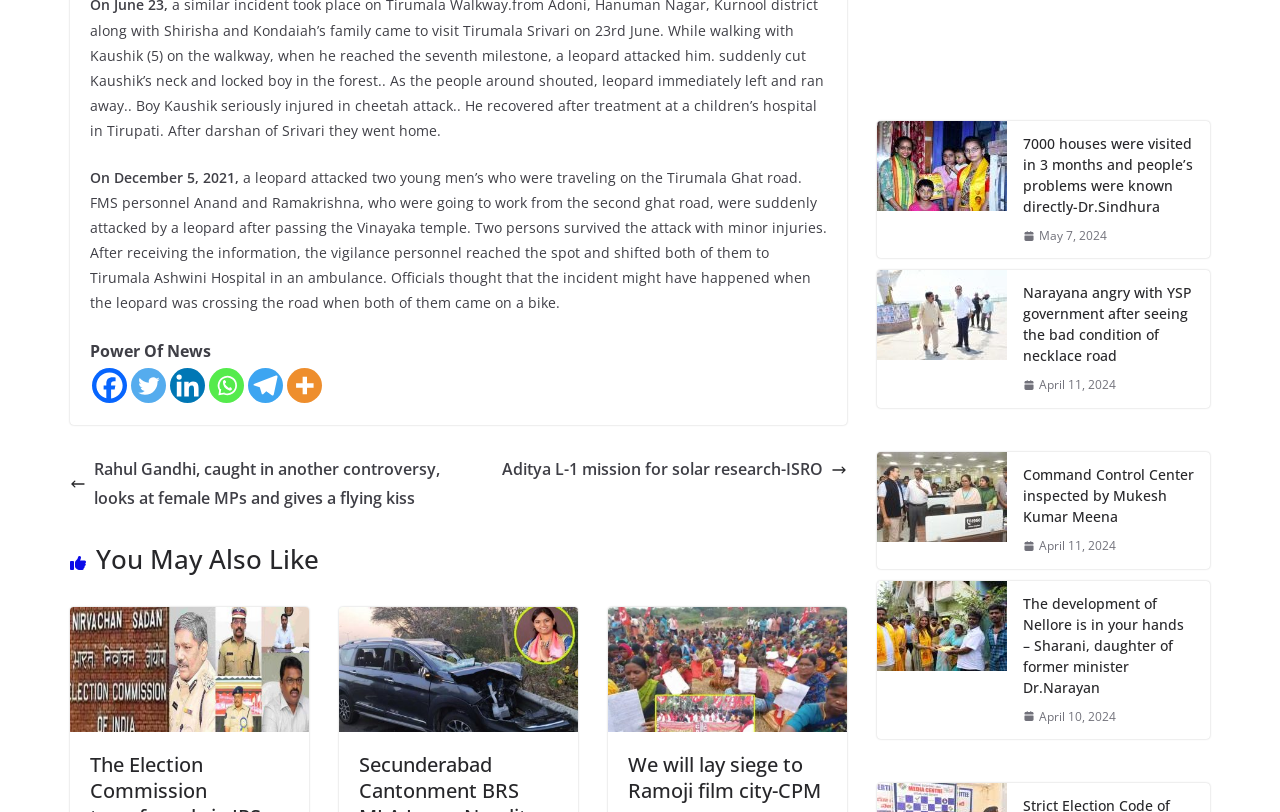Respond to the following query with just one word or a short phrase: 
What is the date of the leopard attack incident?

December 5, 2021